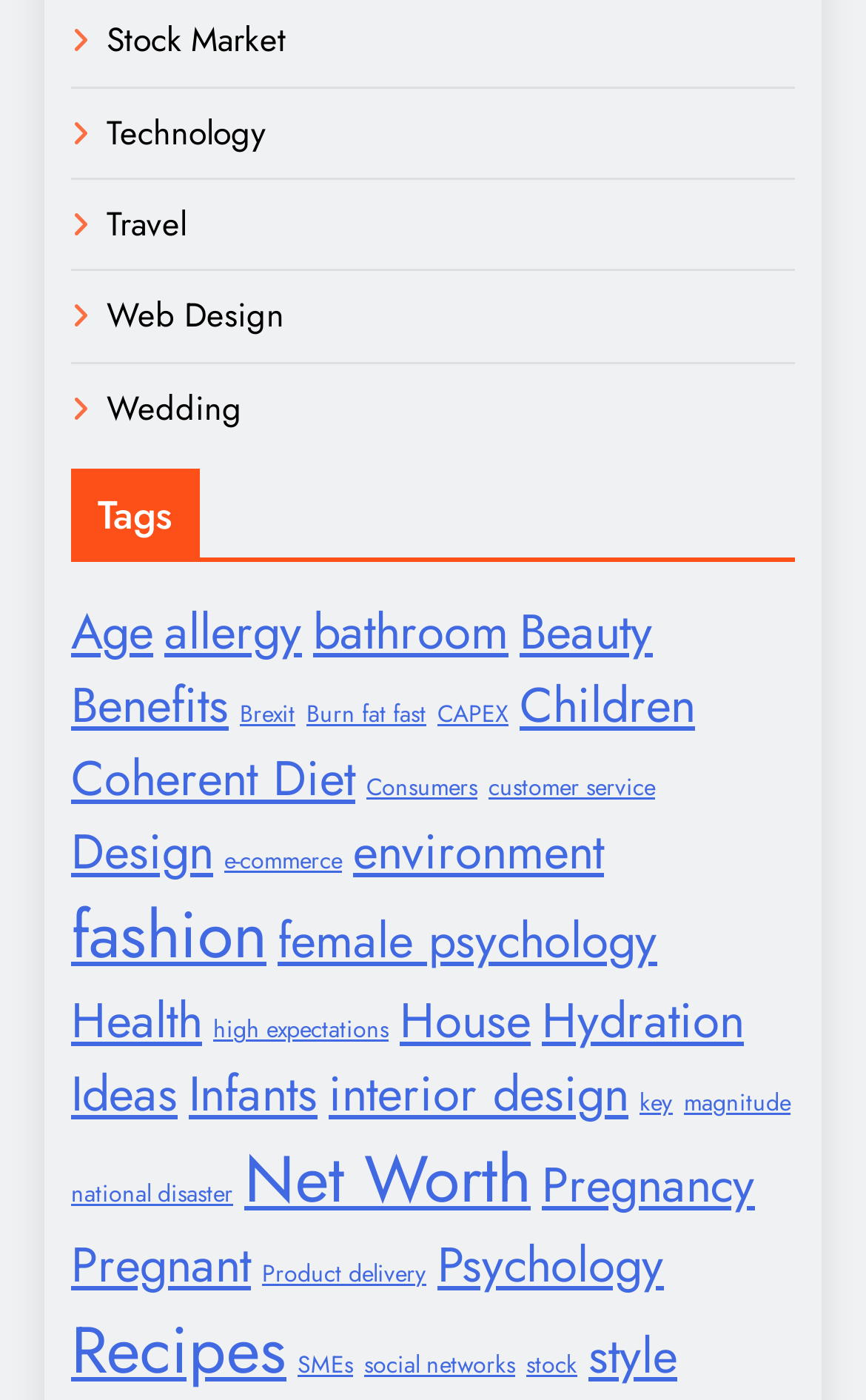What is the last category listed under 'Tags'?
Based on the image, answer the question with a single word or brief phrase.

style